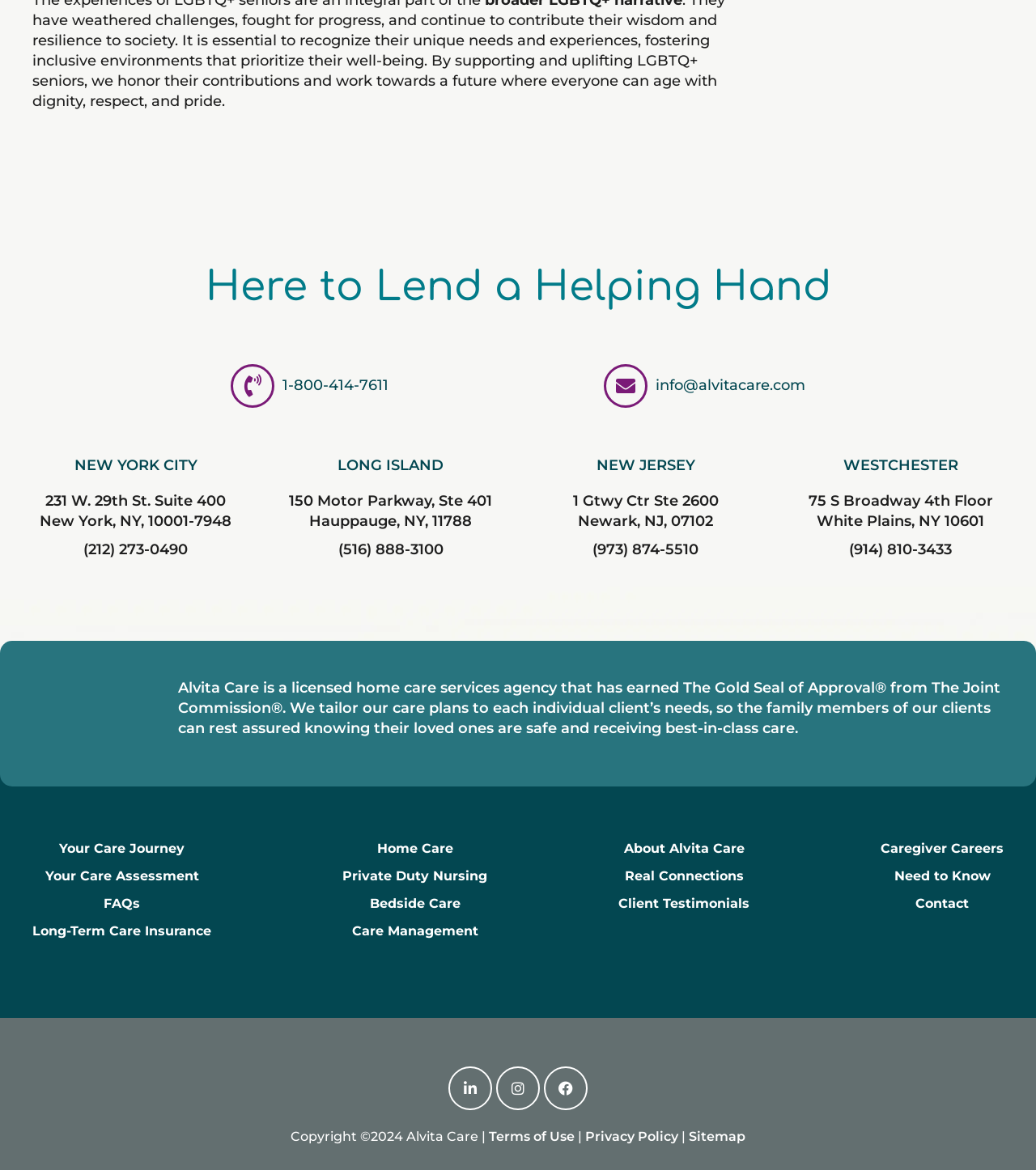Show me the bounding box coordinates of the clickable region to achieve the task as per the instruction: "View the News page".

None